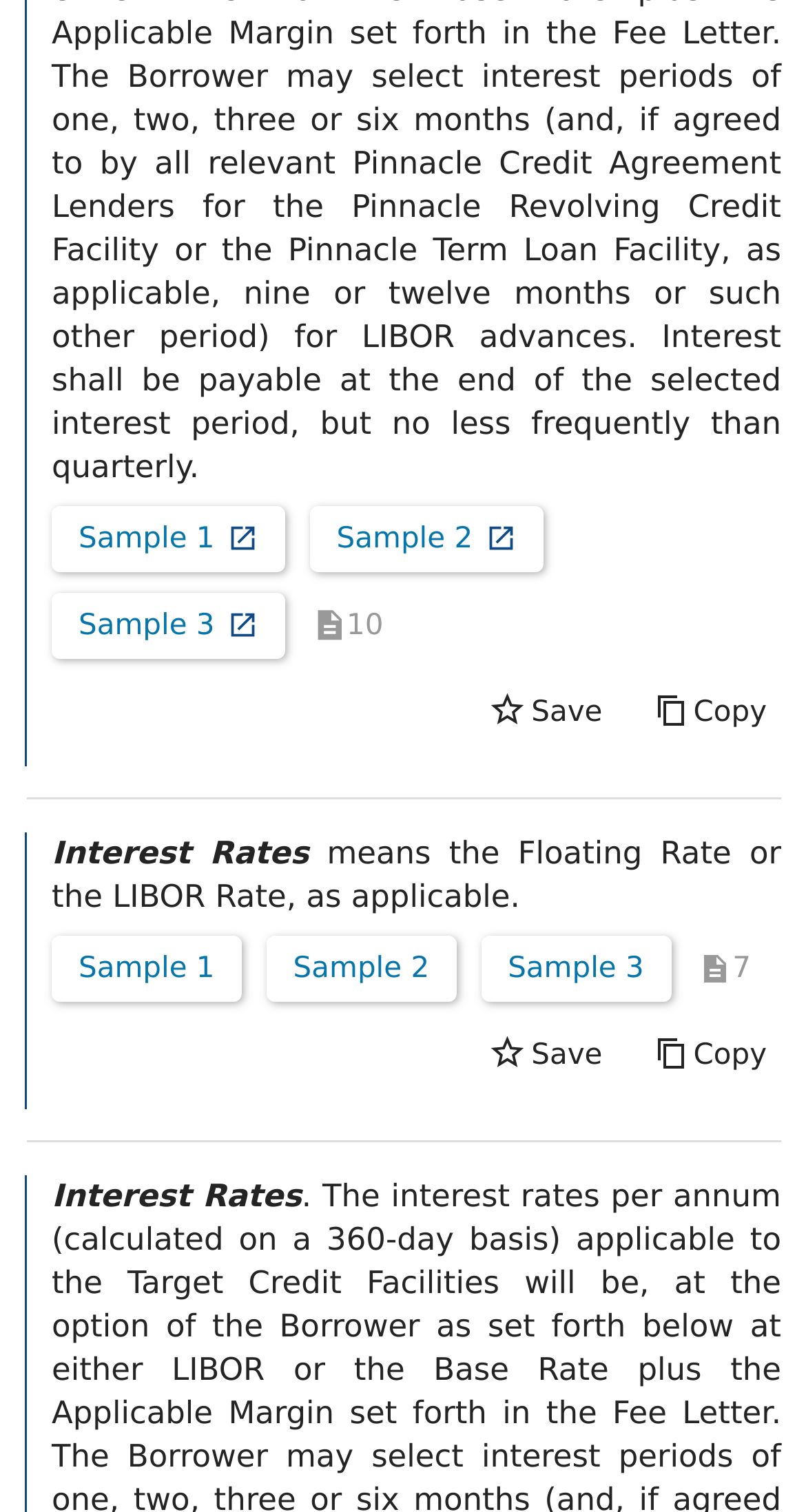Could you indicate the bounding box coordinates of the region to click in order to complete this instruction: "Click on 'Save'".

[0.587, 0.449, 0.765, 0.493]